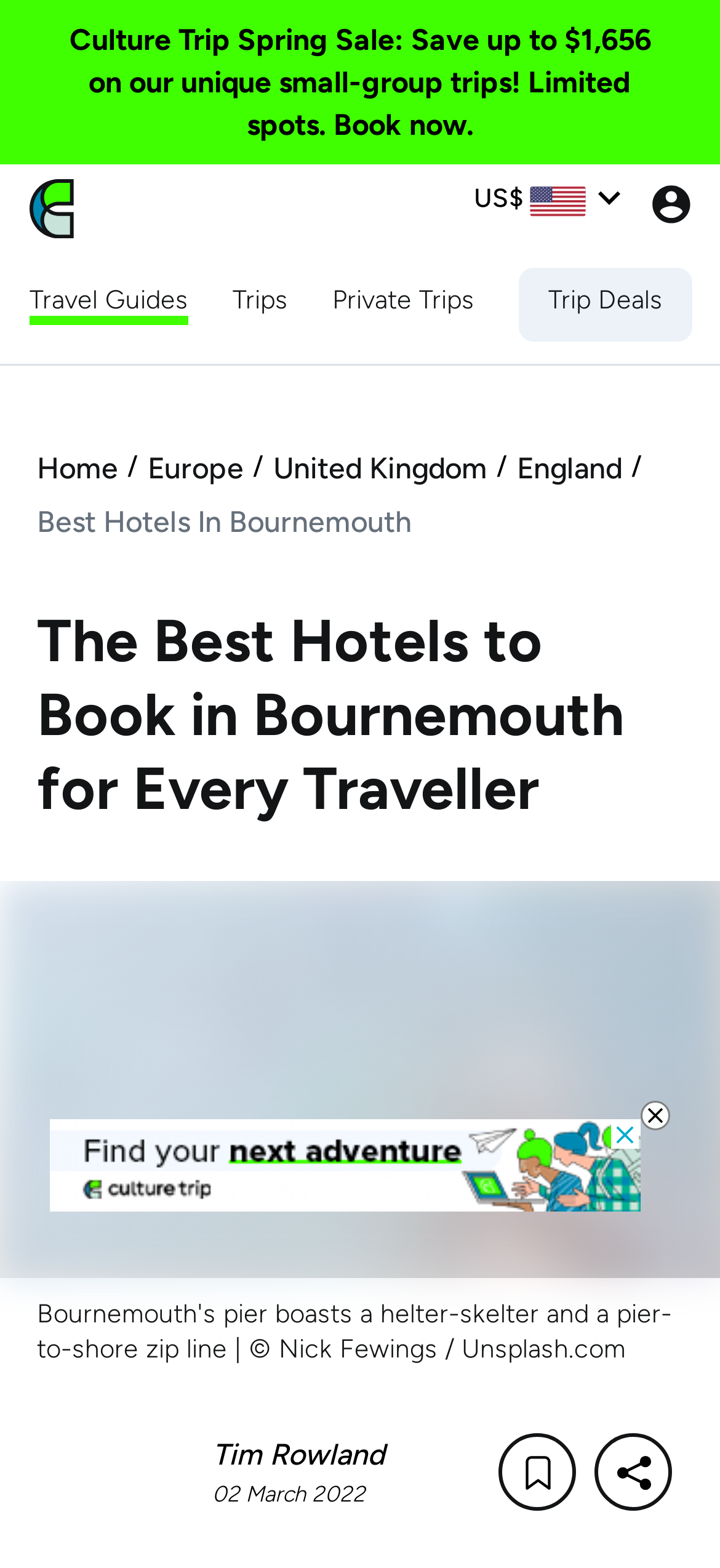Please determine the bounding box coordinates for the UI element described here. Use the format (top-left x, top-left y, bottom-right x, bottom-right y) with values bounded between 0 and 1: Best Hotels In Bournemouth

[0.051, 0.319, 0.572, 0.347]